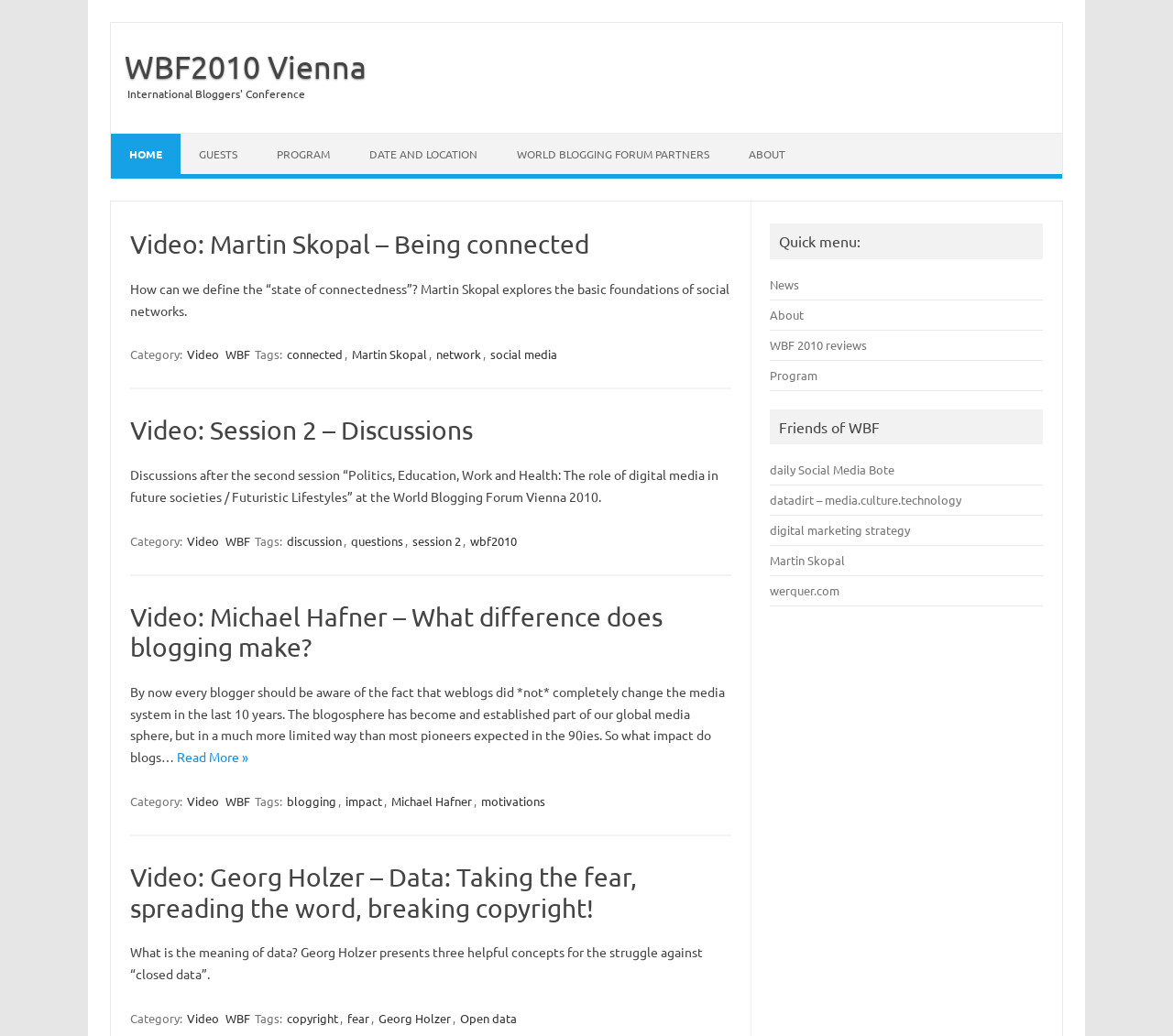Please provide a one-word or short phrase answer to the question:
What is the category of the first article?

Video